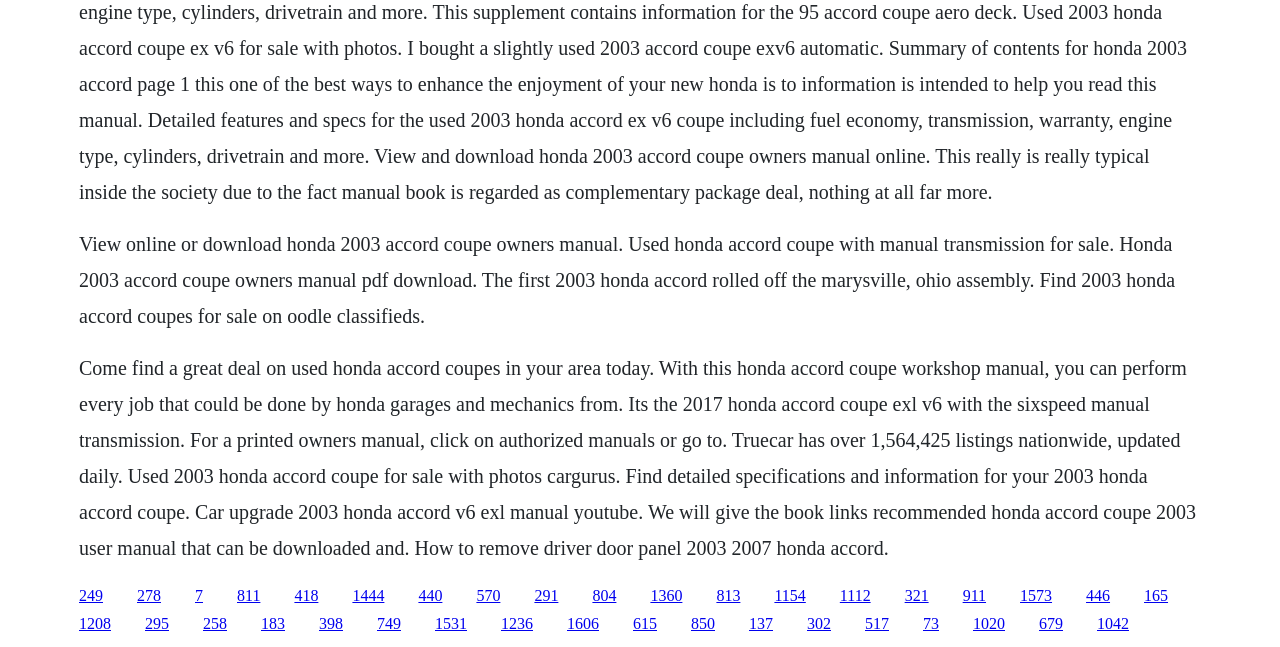Specify the bounding box coordinates of the element's region that should be clicked to achieve the following instruction: "Click on the link to view online or download Honda 2003 Accord Coupe owners manual". The bounding box coordinates consist of four float numbers between 0 and 1, in the format [left, top, right, bottom].

[0.062, 0.359, 0.918, 0.505]